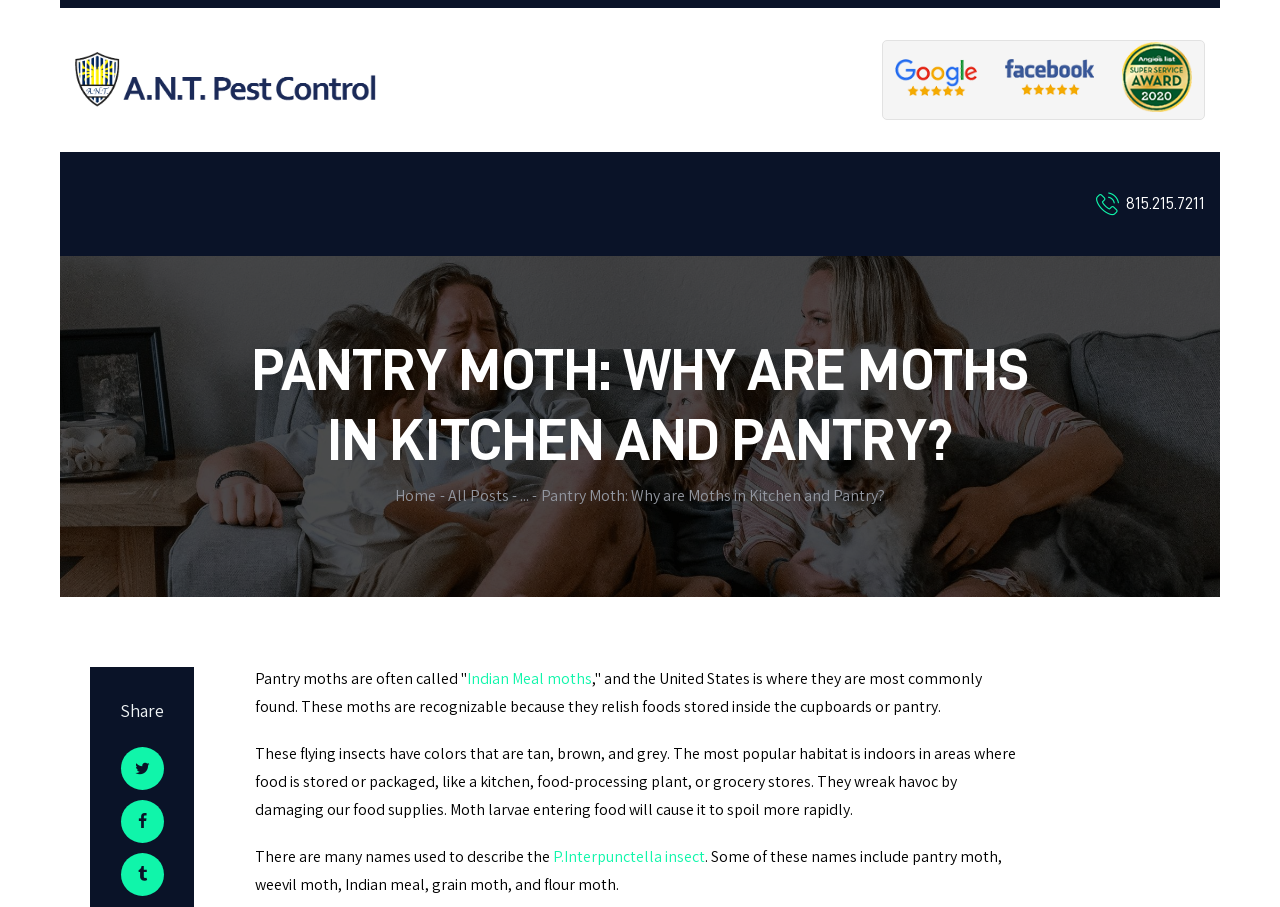Give the bounding box coordinates for the element described by: "parent_node: HOME".

[0.298, 0.068, 0.701, 0.174]